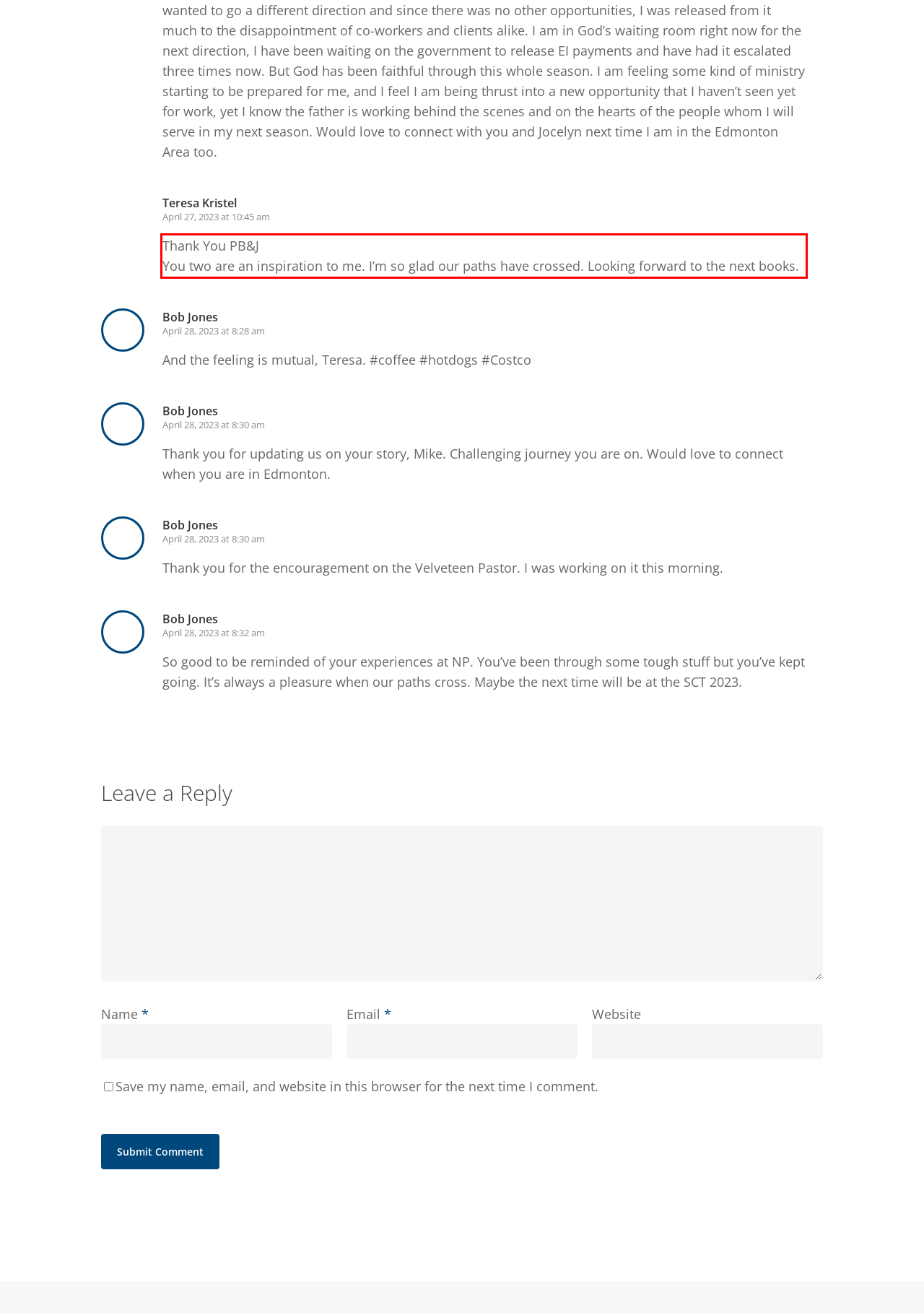Given a screenshot of a webpage containing a red bounding box, perform OCR on the text within this red bounding box and provide the text content.

Thank You PB&J You two are an inspiration to me. I’m so glad our paths have crossed. Looking forward to the next books.